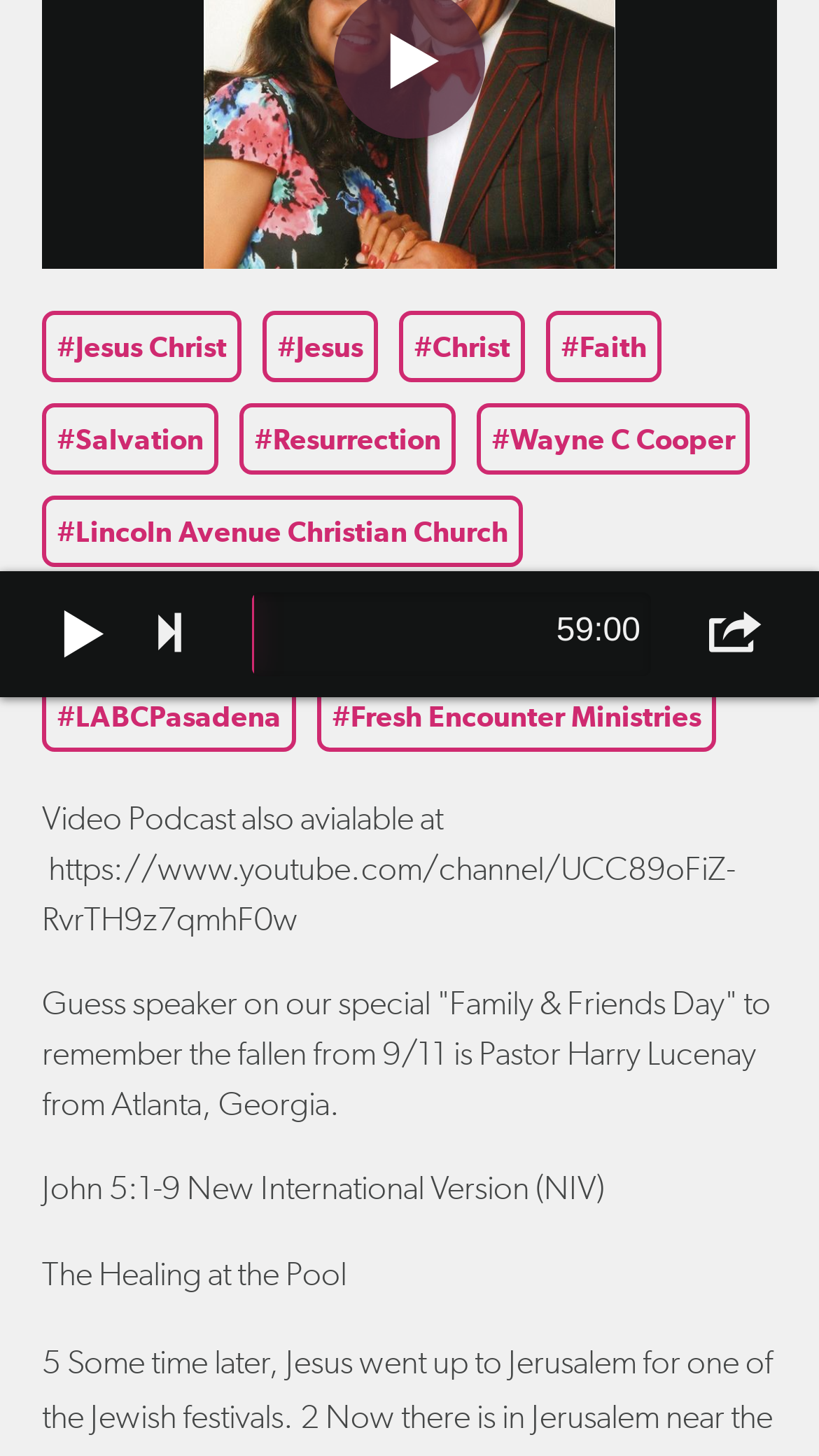Using the element description provided, determine the bounding box coordinates in the format (top-left x, top-left y, bottom-right x, bottom-right y). Ensure that all values are floating point numbers between 0 and 1. Element description: parent_node: 59:00 title="Embed this episode"

[0.846, 0.407, 0.949, 0.464]